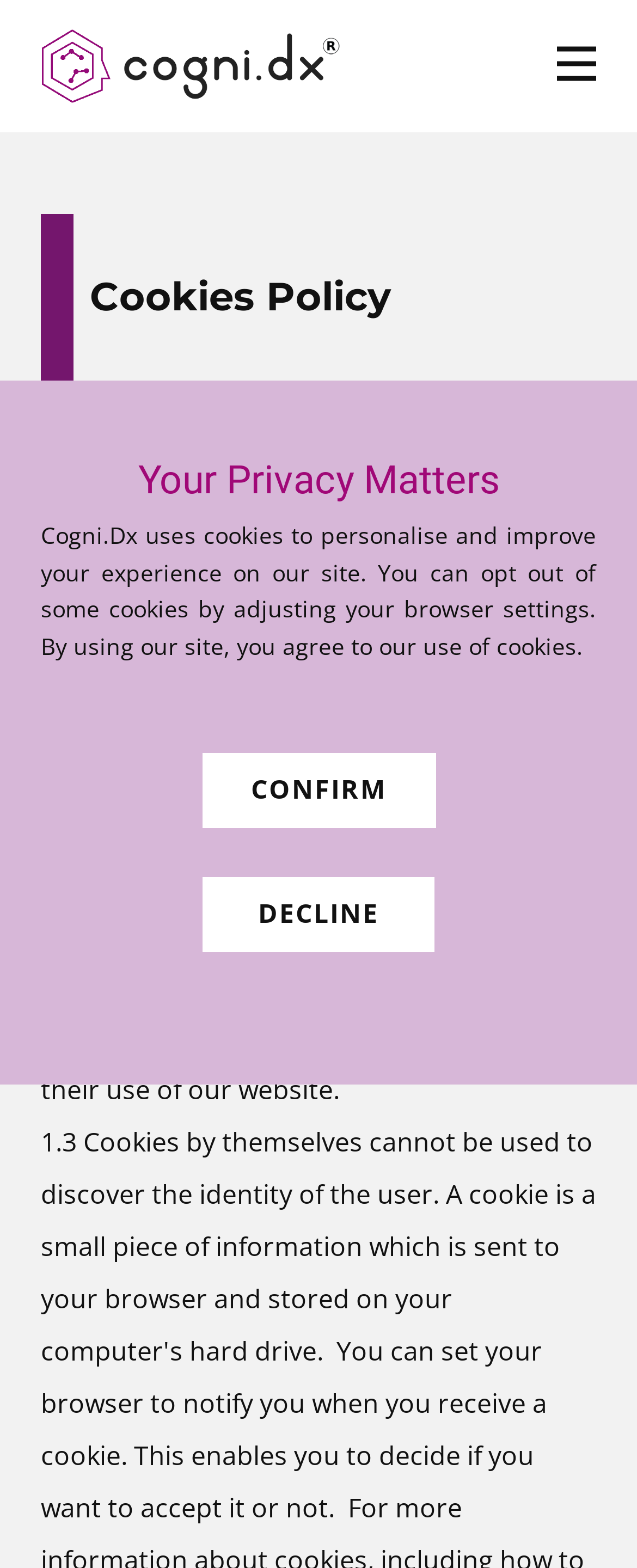Elaborate on the information and visuals displayed on the webpage.

The webpage is about the Cookies Policy of Cogni.Dx. At the top left corner, there is a link to the website's homepage, accompanied by a small image. On the top right corner, there is another link with an image. 

Below the top links, there is a prominent heading that reads "Cookies Policy". 

The main content of the webpage is divided into sections, with headings and paragraphs of text. The first section starts with a heading "1." and has a subheading "Cookies". The text in this section explains that the web server may automatically log which pages of the website visitors view, their IP addresses, and which web browsers they use. 

Further down, there is another section with a heading "1.2" that provides more details about the data collection. 

There is also a prominent heading "Your Privacy Matters" that stands out from the rest of the content. Below this heading, there is a paragraph of text that explains how Cogni.Dx uses cookies to personalize and improve the user's experience on the site. 

At the bottom of the page, there are two buttons, "CONFIRM" and "DECLINE", which are likely related to the cookie policy.